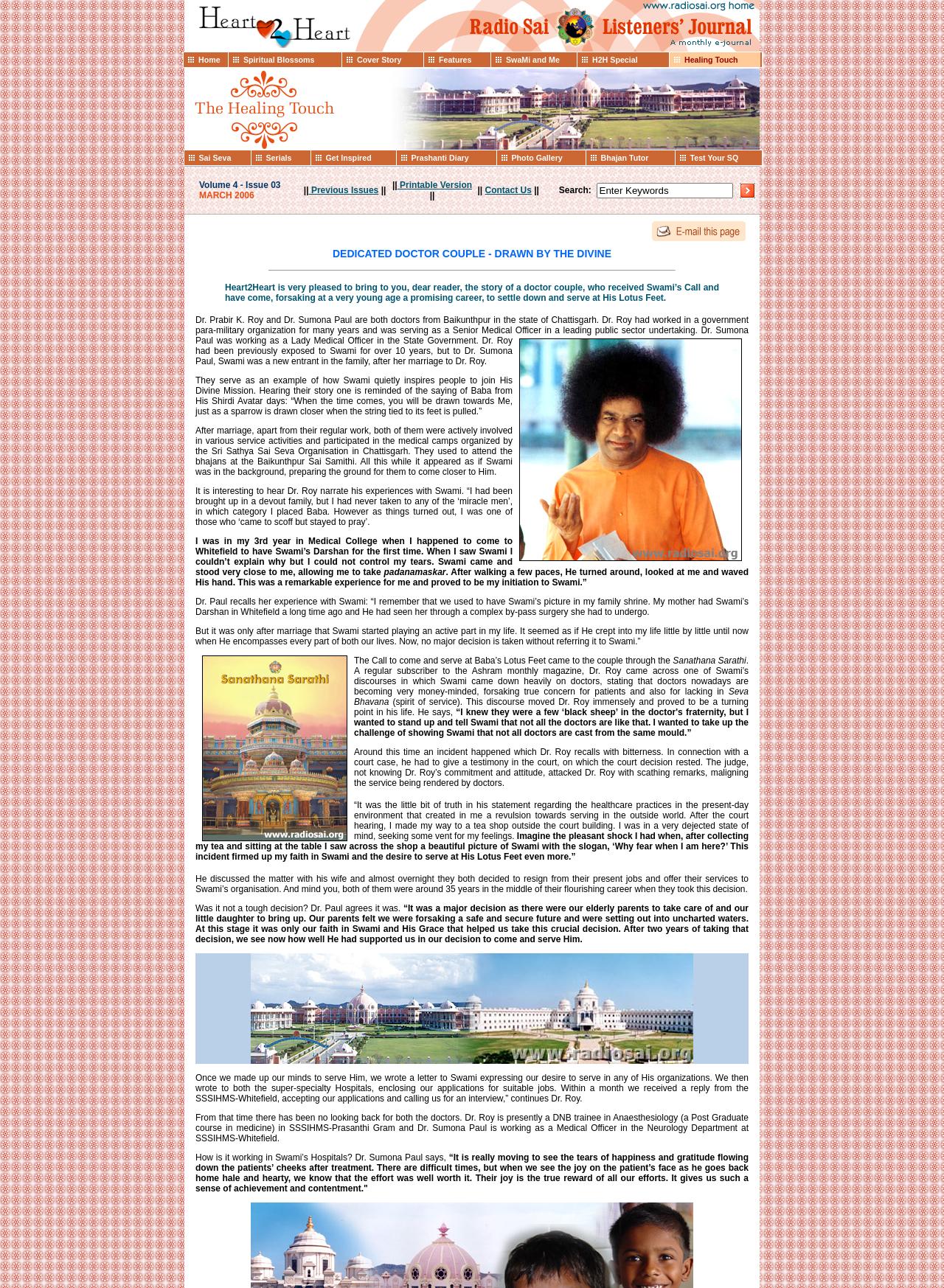Determine the bounding box coordinates (top-left x, top-left y, bottom-right x, bottom-right y) of the UI element described in the following text: Features

[0.465, 0.043, 0.52, 0.05]